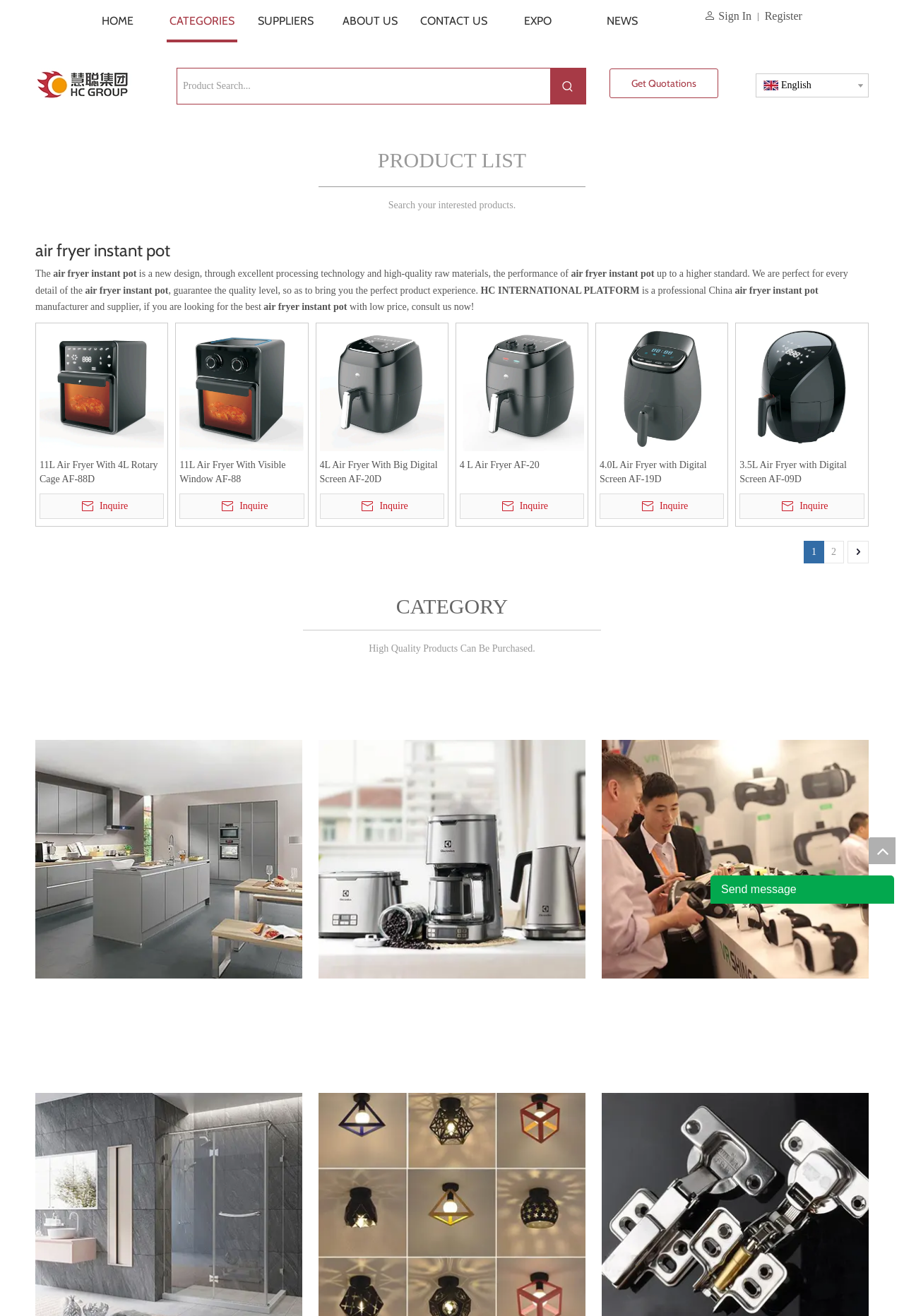Determine the bounding box coordinates of the clickable element necessary to fulfill the instruction: "Inquire about 4L Air Fryer With Big Digital Screen AF-20D". Provide the coordinates as four float numbers within the 0 to 1 range, i.e., [left, top, right, bottom].

[0.354, 0.375, 0.491, 0.394]